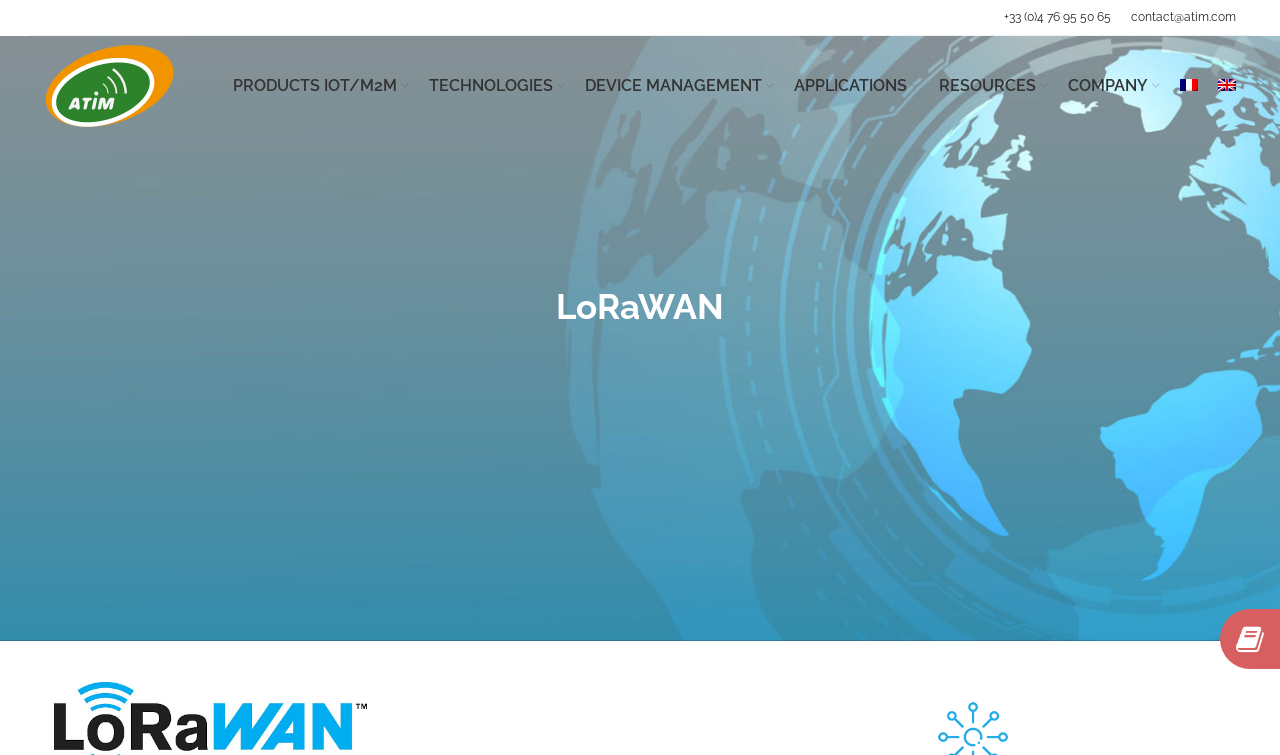What is the highlighted term on the webpage?
Refer to the image and give a detailed answer to the question.

I found the highlighted term by looking at the section with a large text, where I saw the term 'LoRaWAN'. This is likely a key term or concept related to the website's content.